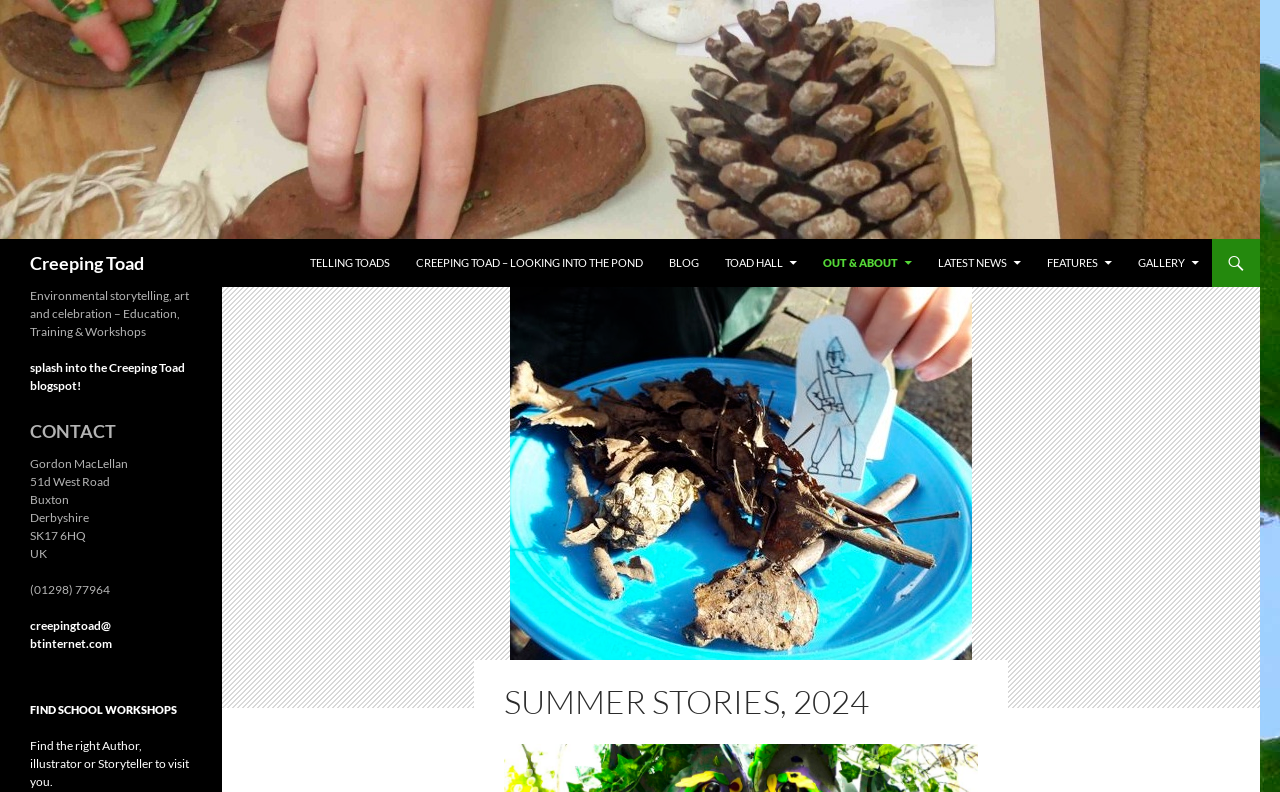Please specify the bounding box coordinates of the clickable region to carry out the following instruction: "read the latest news". The coordinates should be four float numbers between 0 and 1, in the format [left, top, right, bottom].

[0.723, 0.302, 0.807, 0.362]